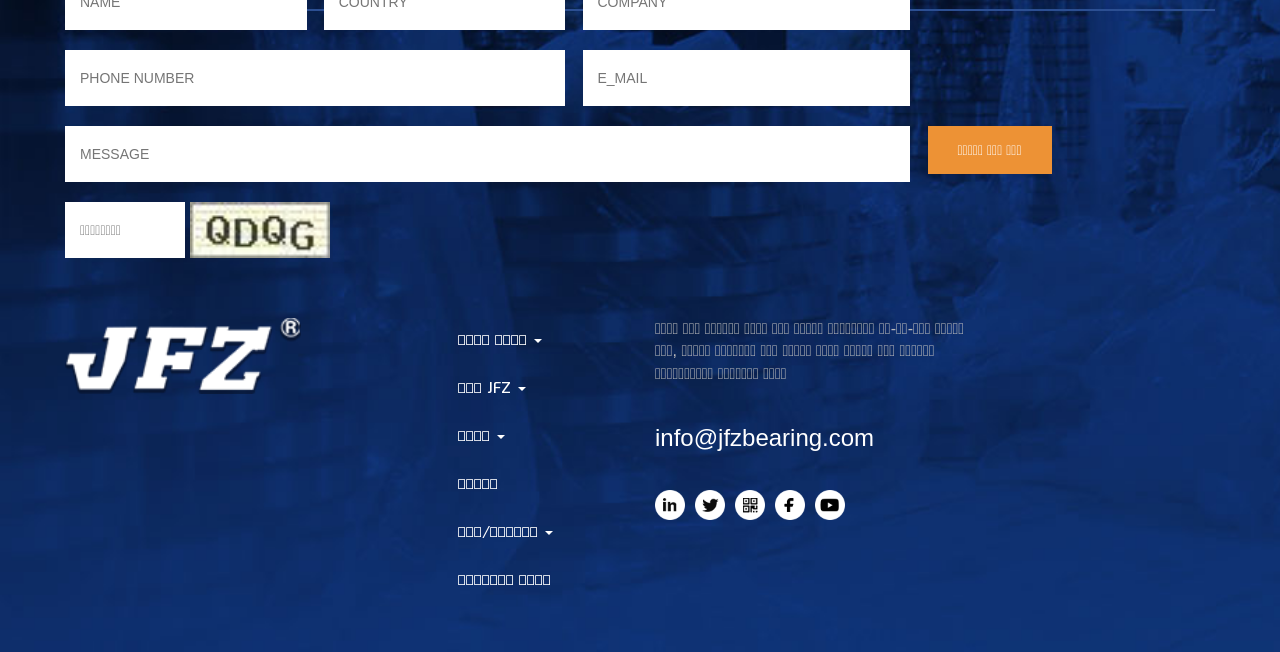Please find the bounding box coordinates of the clickable region needed to complete the following instruction: "Send email to info@jfzbearing.com". The bounding box coordinates must consist of four float numbers between 0 and 1, i.e., [left, top, right, bottom].

[0.512, 0.646, 0.683, 0.698]